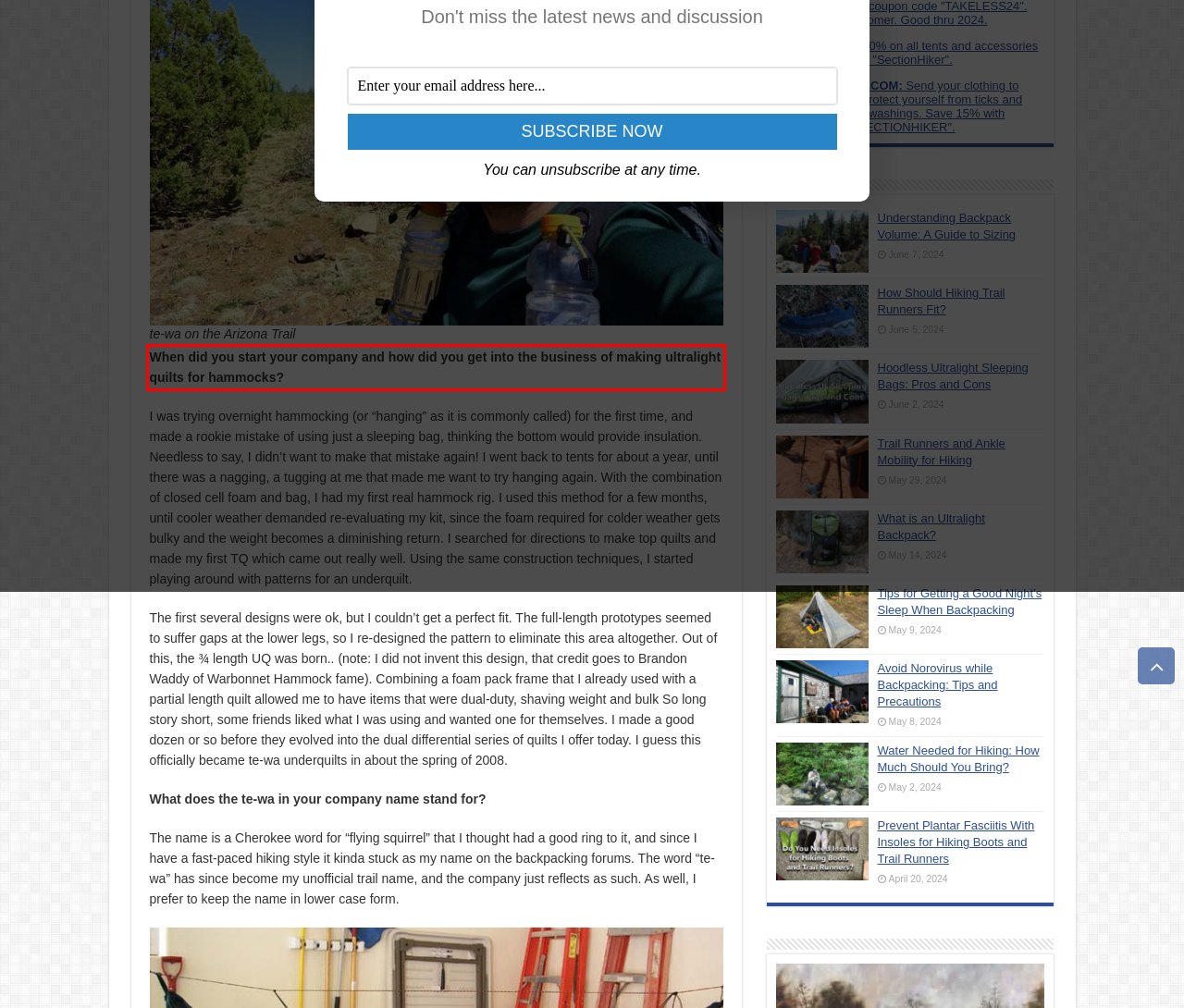You are provided with a screenshot of a webpage that includes a red bounding box. Extract and generate the text content found within the red bounding box.

When did you start your company and how did you get into the business of making ultralight quilts for hammocks?